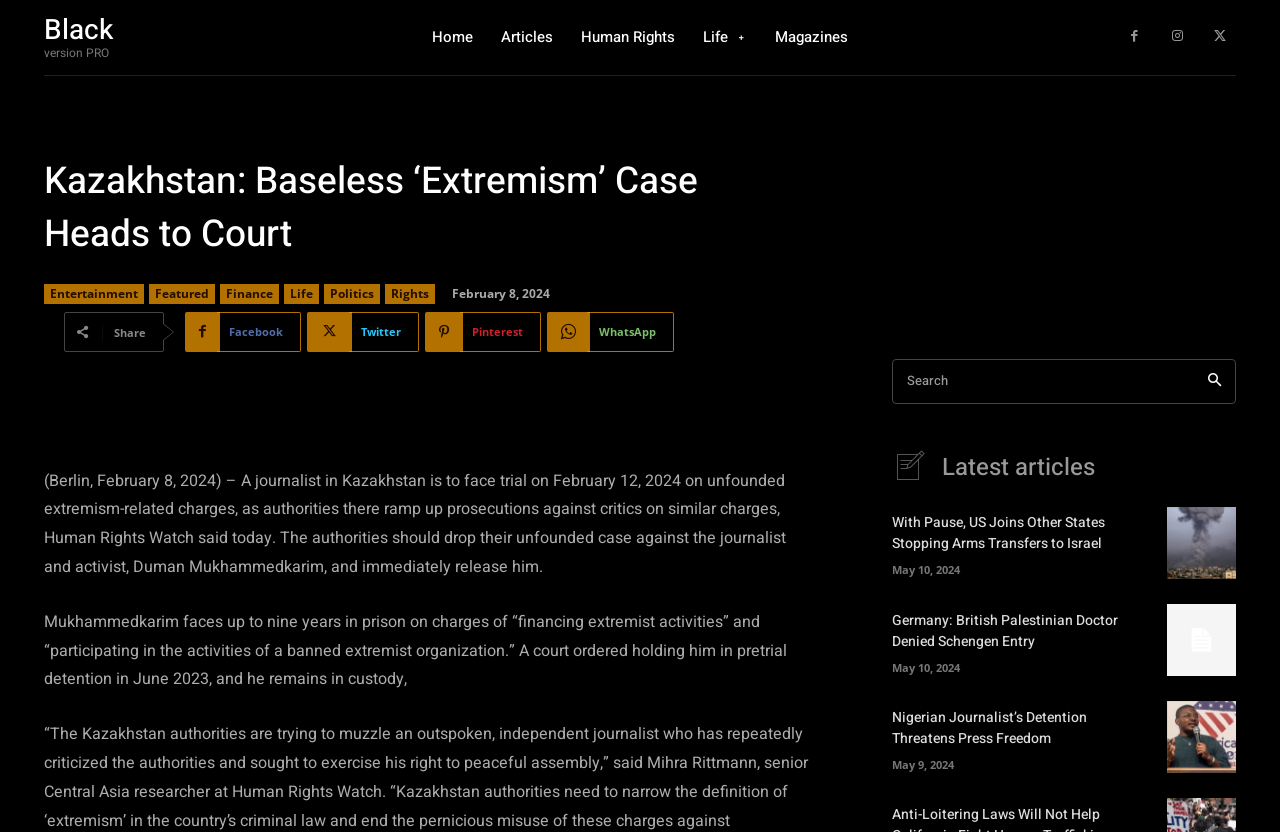Please locate the bounding box coordinates of the element that should be clicked to complete the given instruction: "See all recent posts".

None